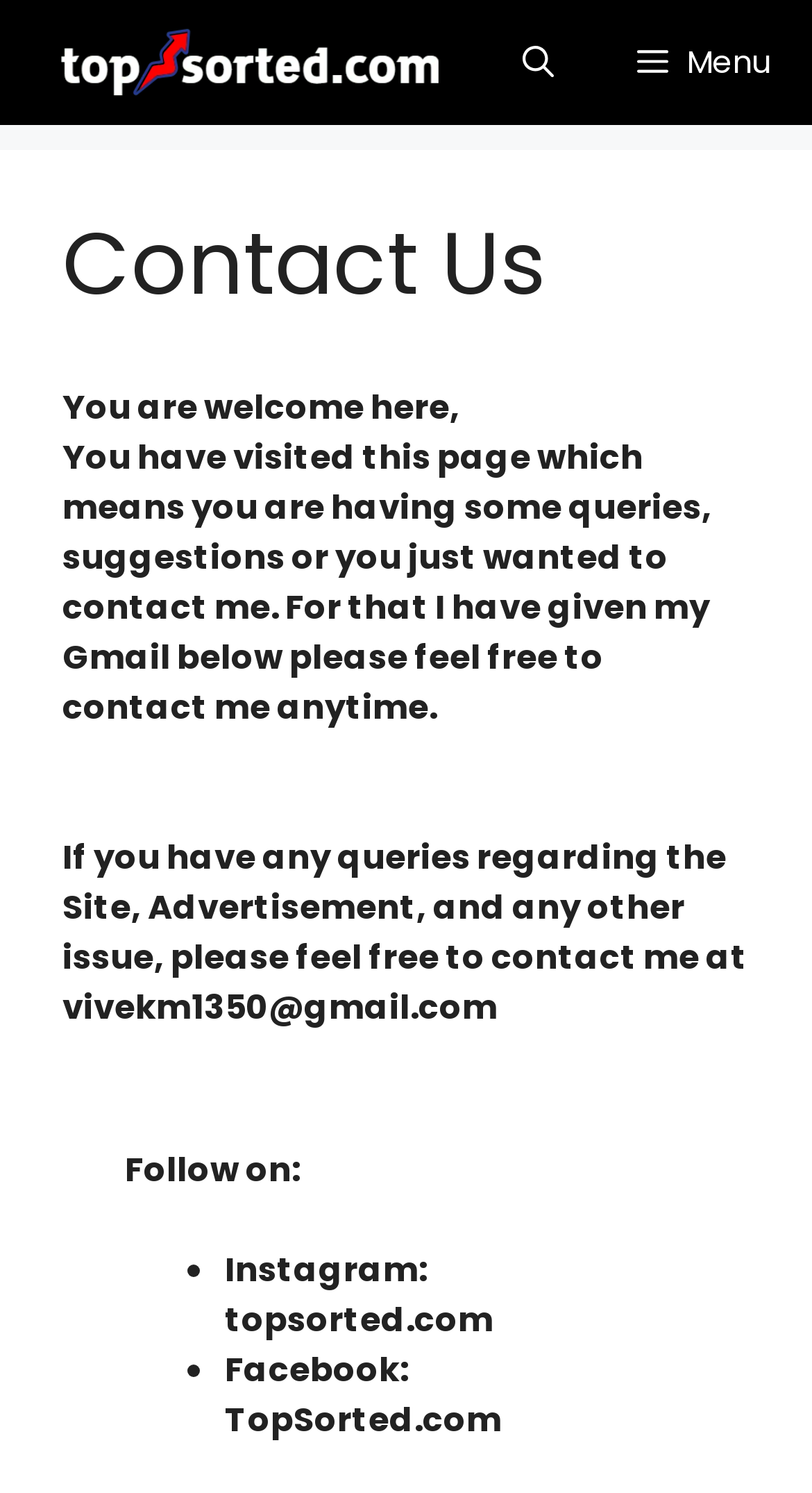Please analyze the image and give a detailed answer to the question:
What is the website's name?

I found the website's name by looking at the top-left corner of the webpage, where I saw a link and an image with the text 'Topsorted.com'.